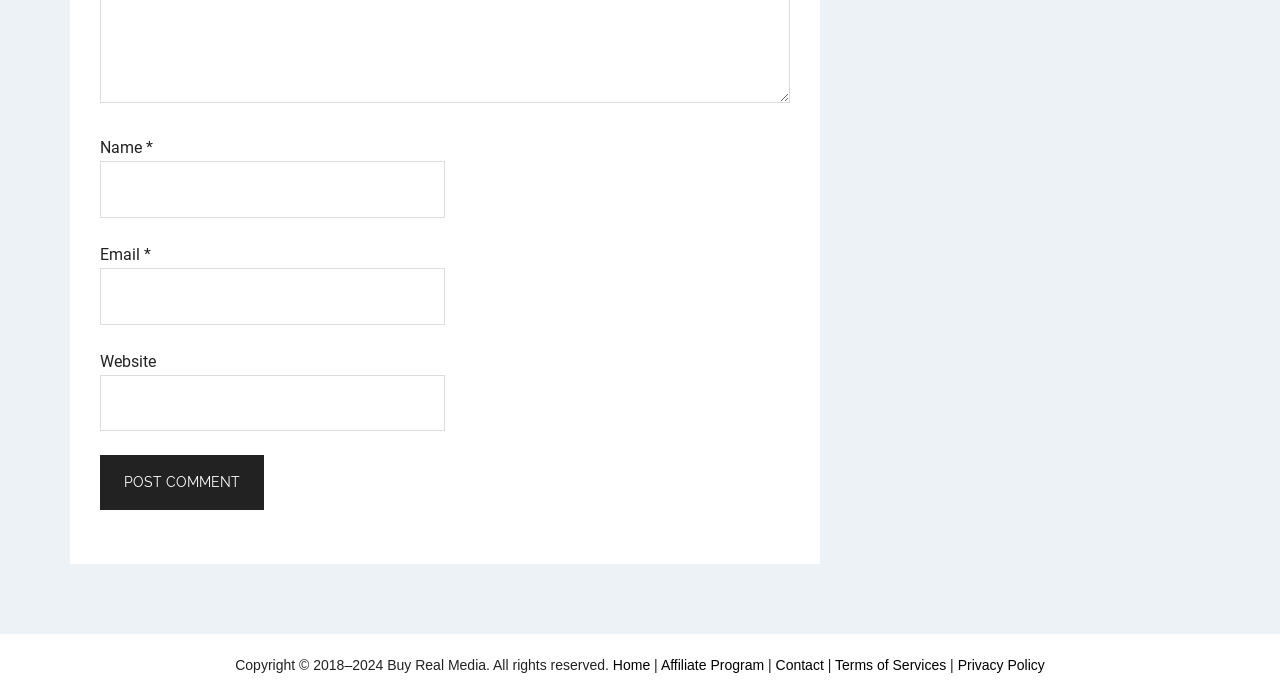Pinpoint the bounding box coordinates of the element you need to click to execute the following instruction: "View posts from May 2017". The bounding box should be represented by four float numbers between 0 and 1, in the format [left, top, right, bottom].

None